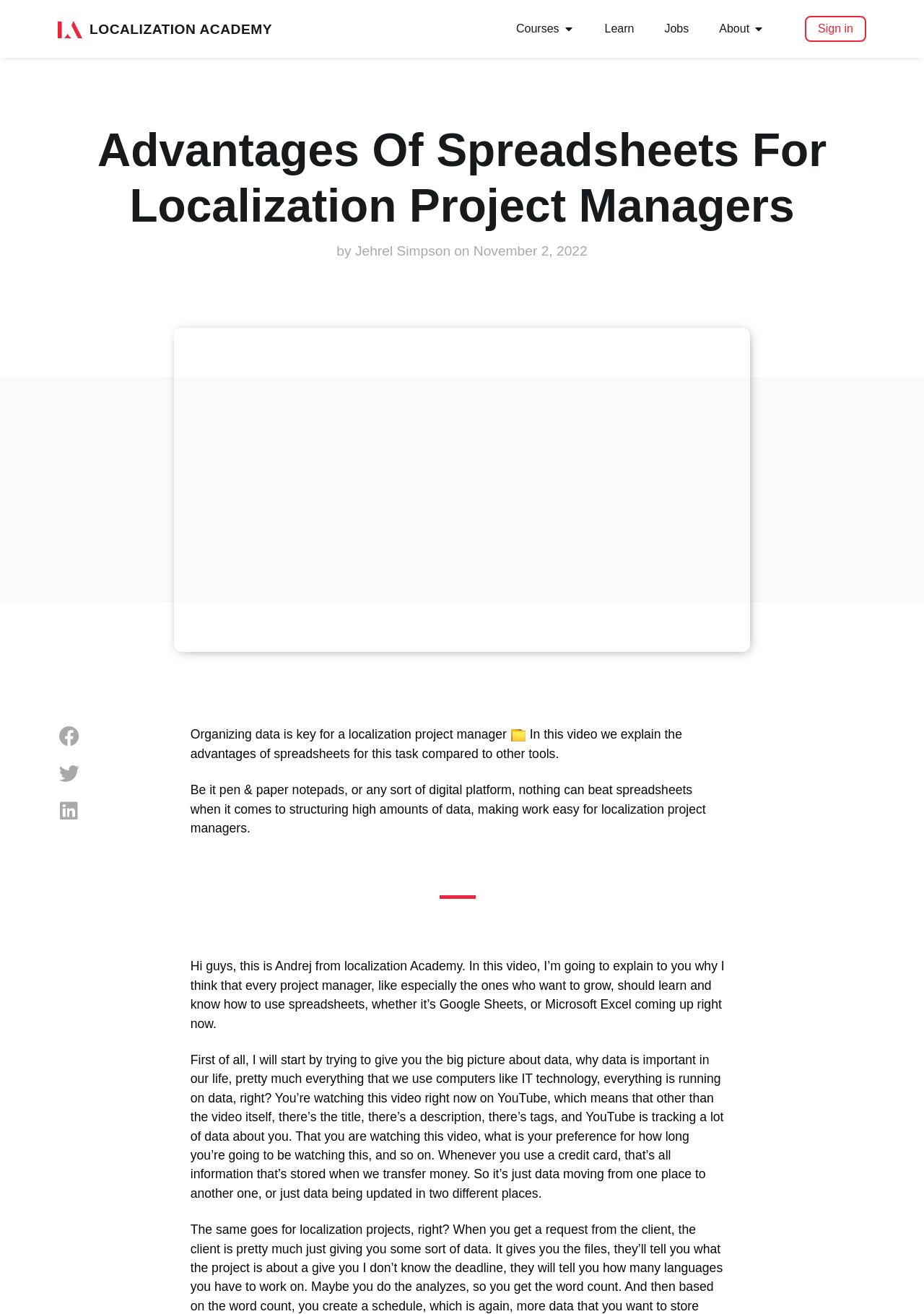Please identify the bounding box coordinates of the clickable area that will fulfill the following instruction: "Open the 'Courses' menu". The coordinates should be in the format of four float numbers between 0 and 1, i.e., [left, top, right, bottom].

[0.559, 0.015, 0.605, 0.029]